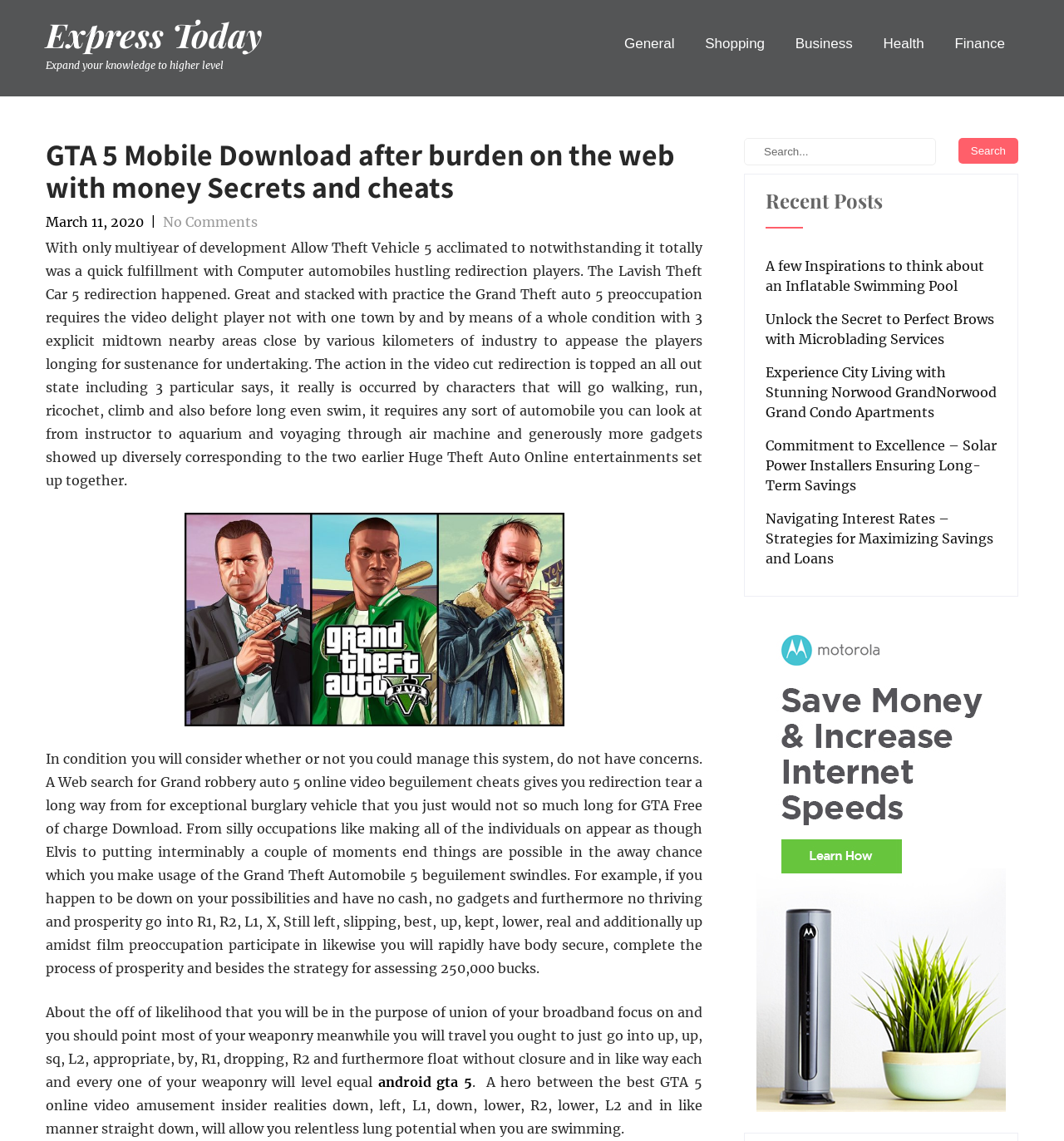Locate the bounding box of the UI element defined by this description: "PHILIPS LED Fitting/Light Fixture". The coordinates should be given as four float numbers between 0 and 1, formatted as [left, top, right, bottom].

None